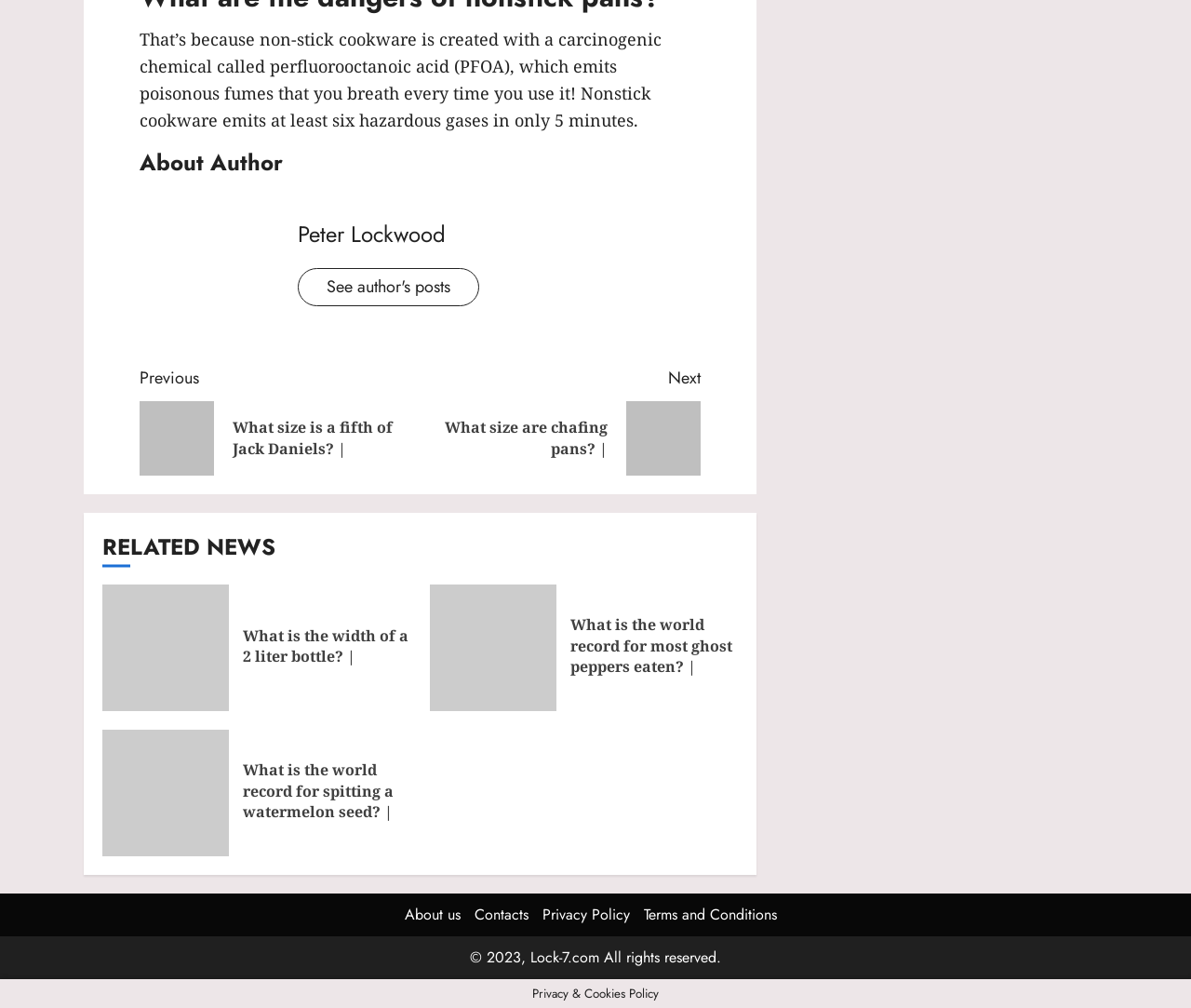Provide your answer in a single word or phrase: 
What is the topic of the article?

Non-stick cookware